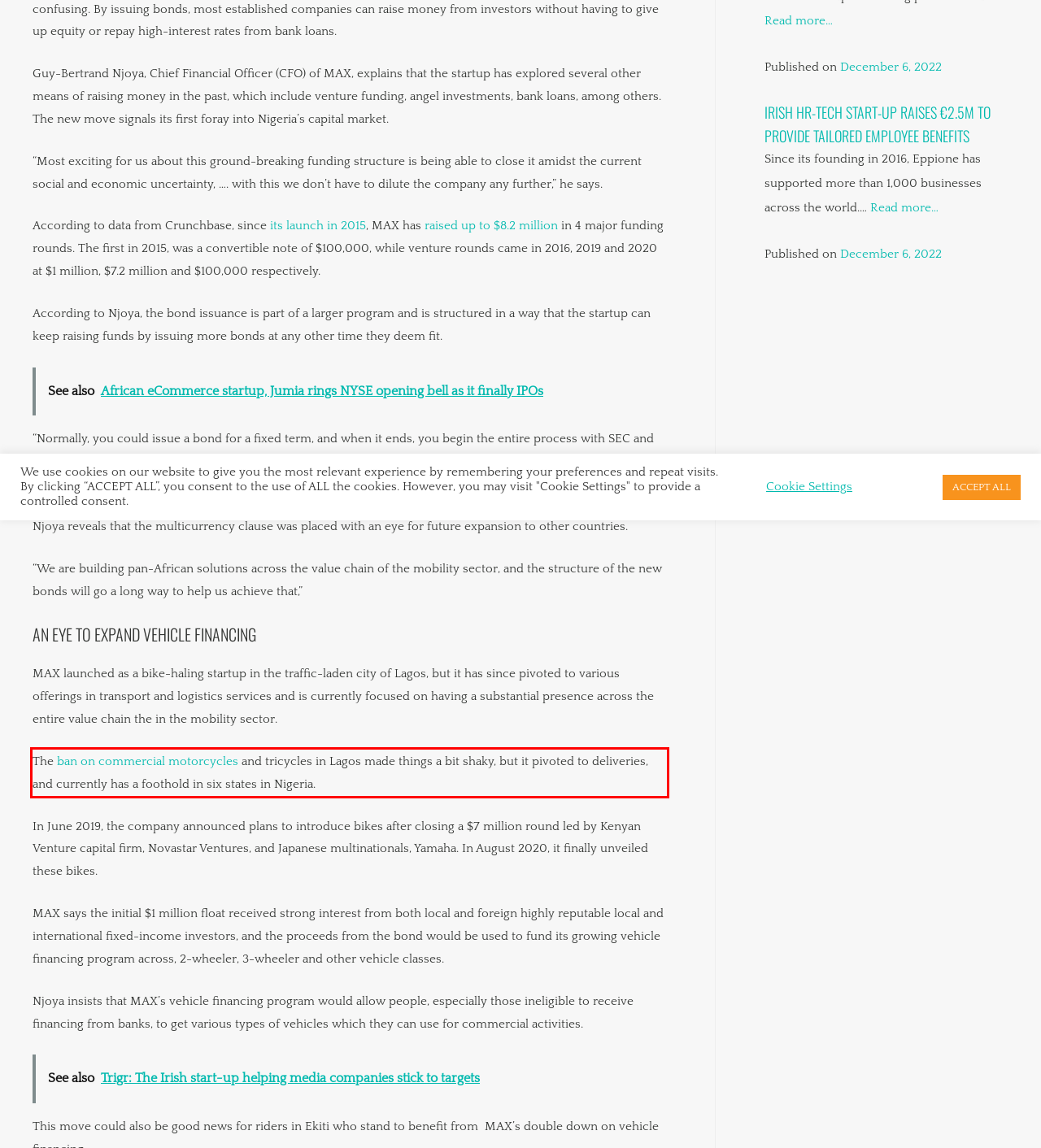Analyze the screenshot of a webpage where a red rectangle is bounding a UI element. Extract and generate the text content within this red bounding box.

The ban on commercial motorcycles and tricycles in Lagos made things a bit shaky, but it pivoted to deliveries, and currently has a foothold in six states in Nigeria.